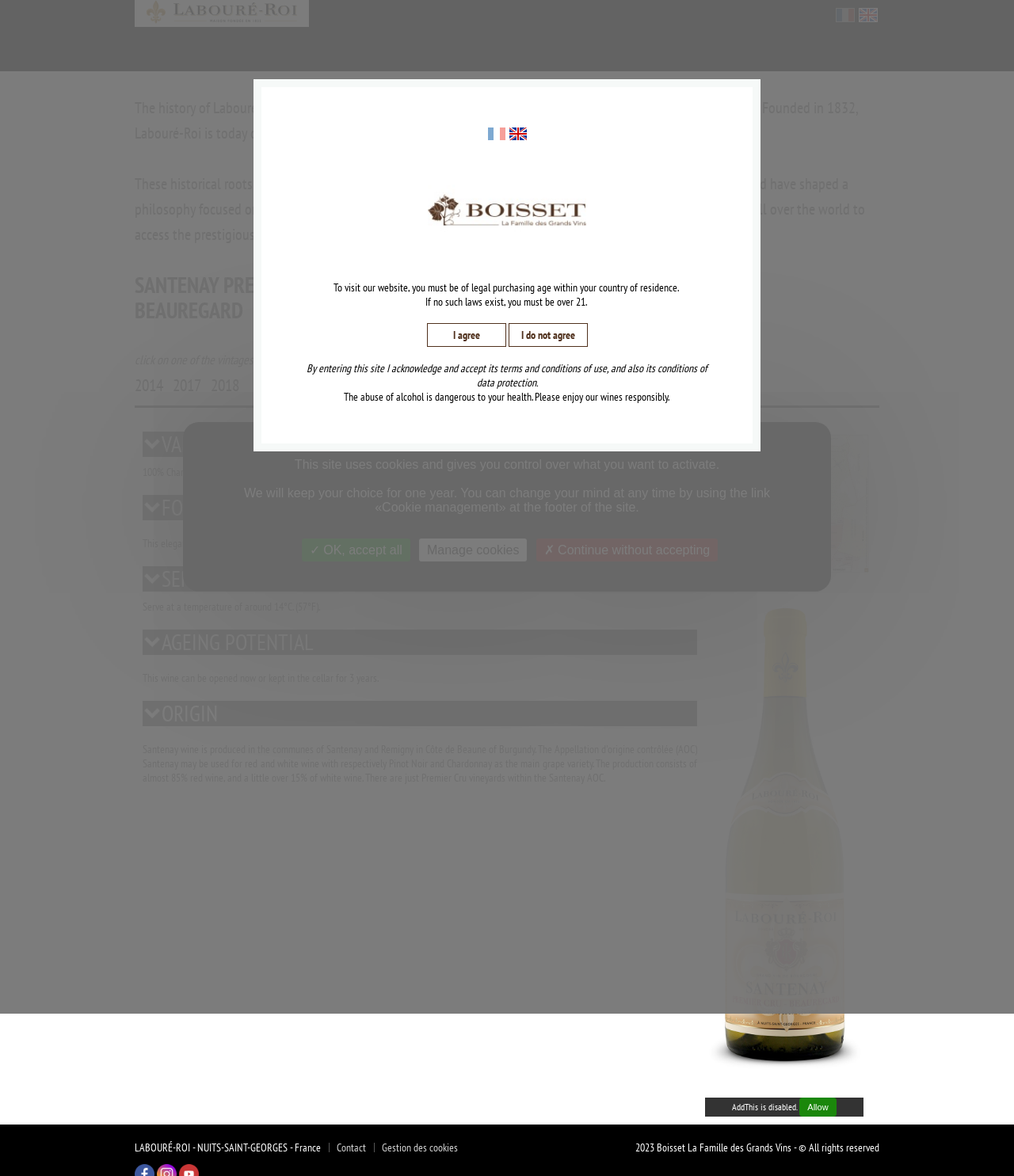How many years can the wine be kept in the cellar?
Based on the content of the image, thoroughly explain and answer the question.

The webpage mentions 'This wine can be opened now or kept in the cellar for 3 years' under the 'fold/unfold AGEING POTENTIAL' section, indicating that the wine can be kept in the cellar for 3 years.